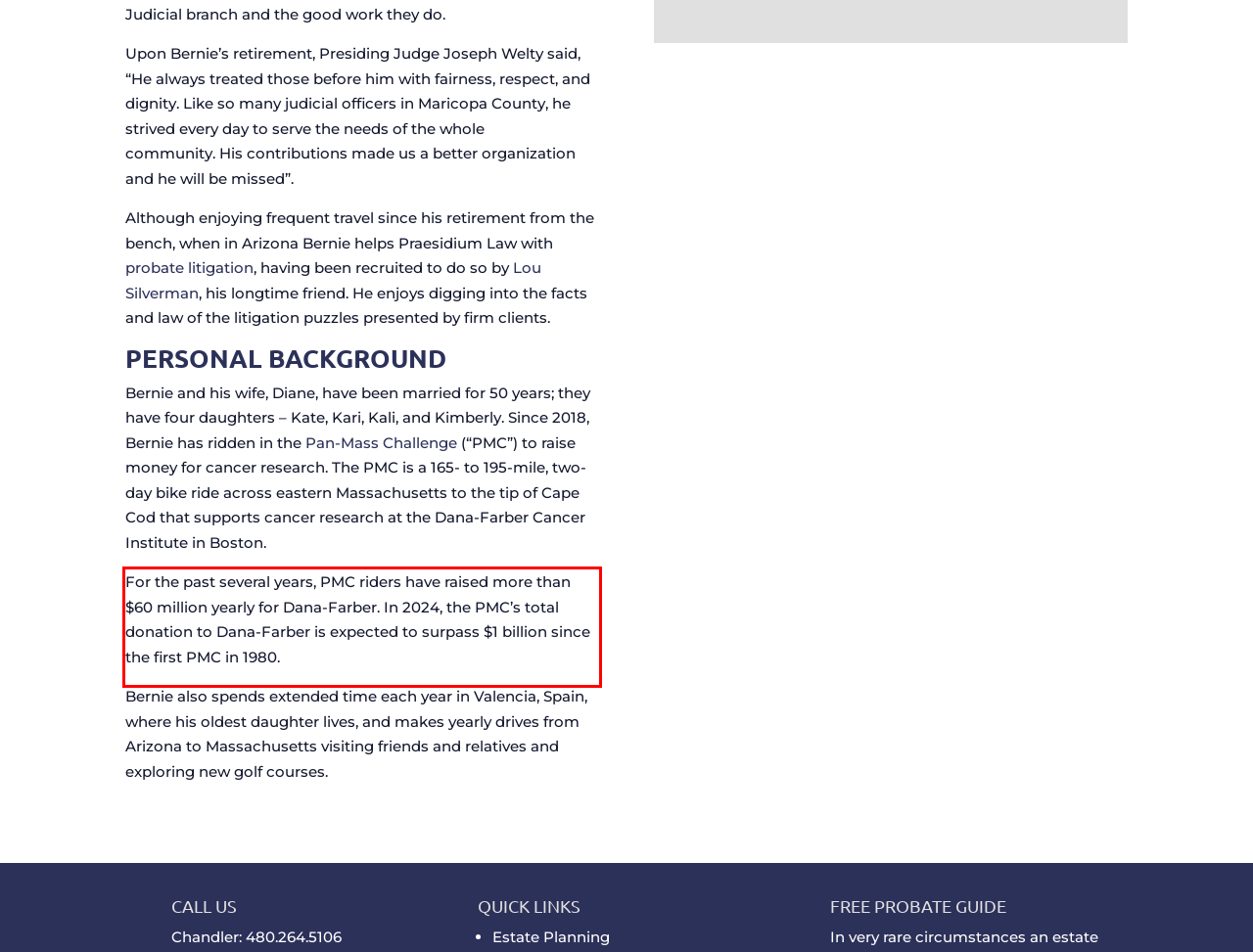Given the screenshot of a webpage, identify the red rectangle bounding box and recognize the text content inside it, generating the extracted text.

For the past several years, PMC riders have raised more than $60 million yearly for Dana-Farber. In 2024, the PMC’s total donation to Dana-Farber is expected to surpass $1 billion since the first PMC in 1980.